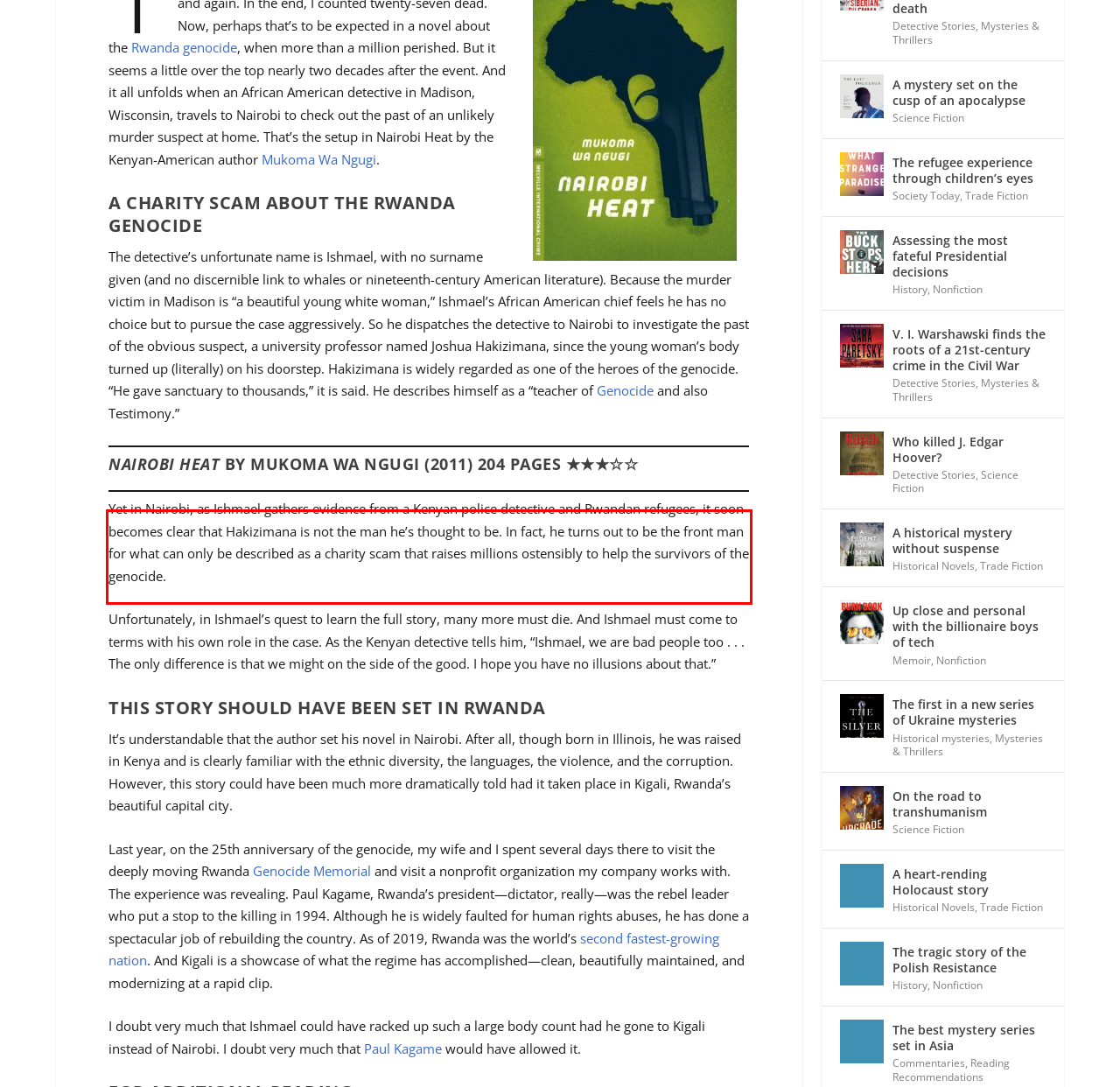The screenshot you have been given contains a UI element surrounded by a red rectangle. Use OCR to read and extract the text inside this red rectangle.

Yet in Nairobi, as Ishmael gathers evidence from a Kenyan police detective and Rwandan refugees, it soon becomes clear that Hakizimana is not the man he’s thought to be. In fact, he turns out to be the front man for what can only be described as a charity scam that raises millions ostensibly to help the survivors of the genocide.